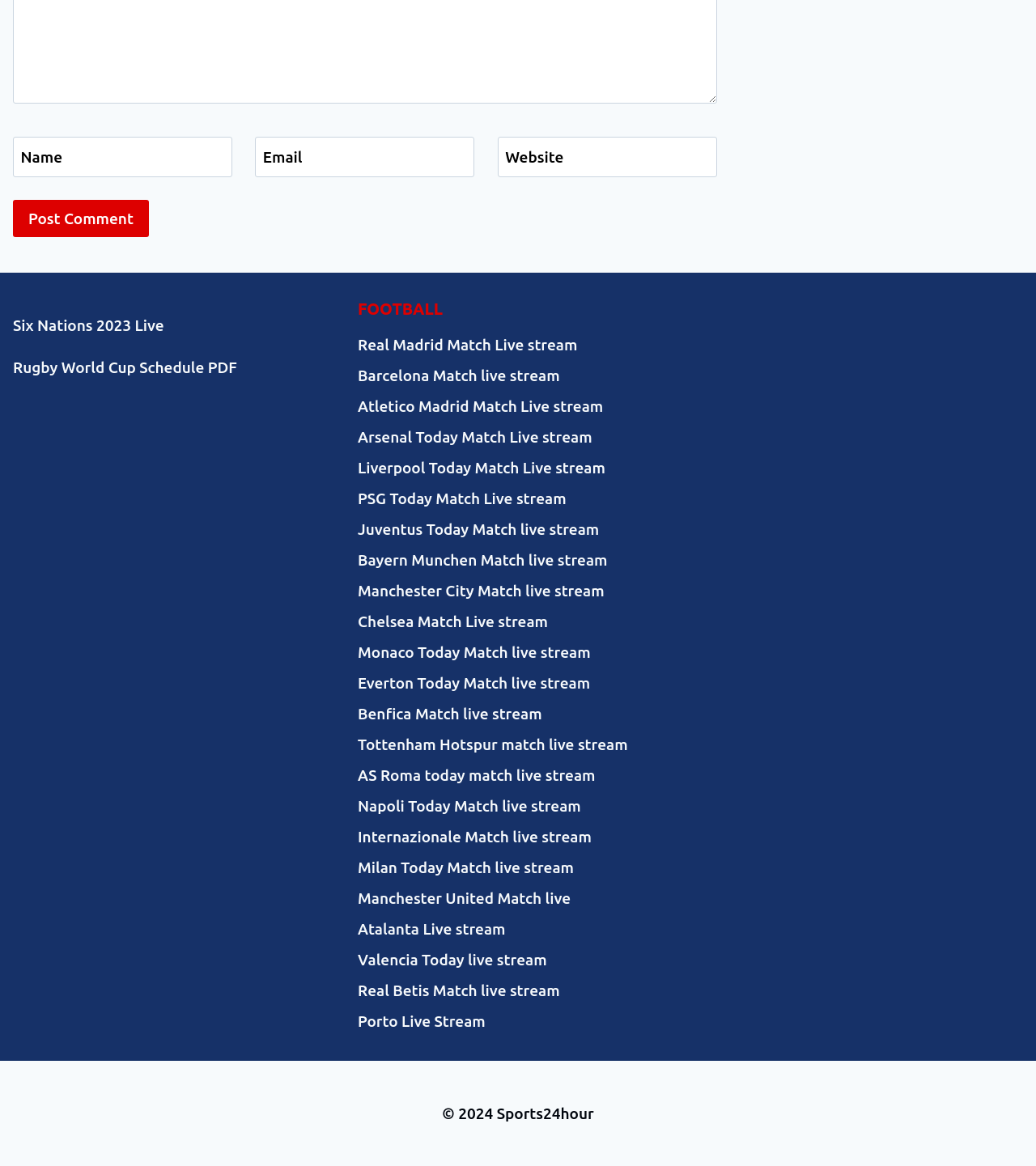Please find the bounding box coordinates in the format (top-left x, top-left y, bottom-right x, bottom-right y) for the given element description. Ensure the coordinates are floating point numbers between 0 and 1. Description: Barcelona Match live stream

[0.345, 0.309, 0.655, 0.335]